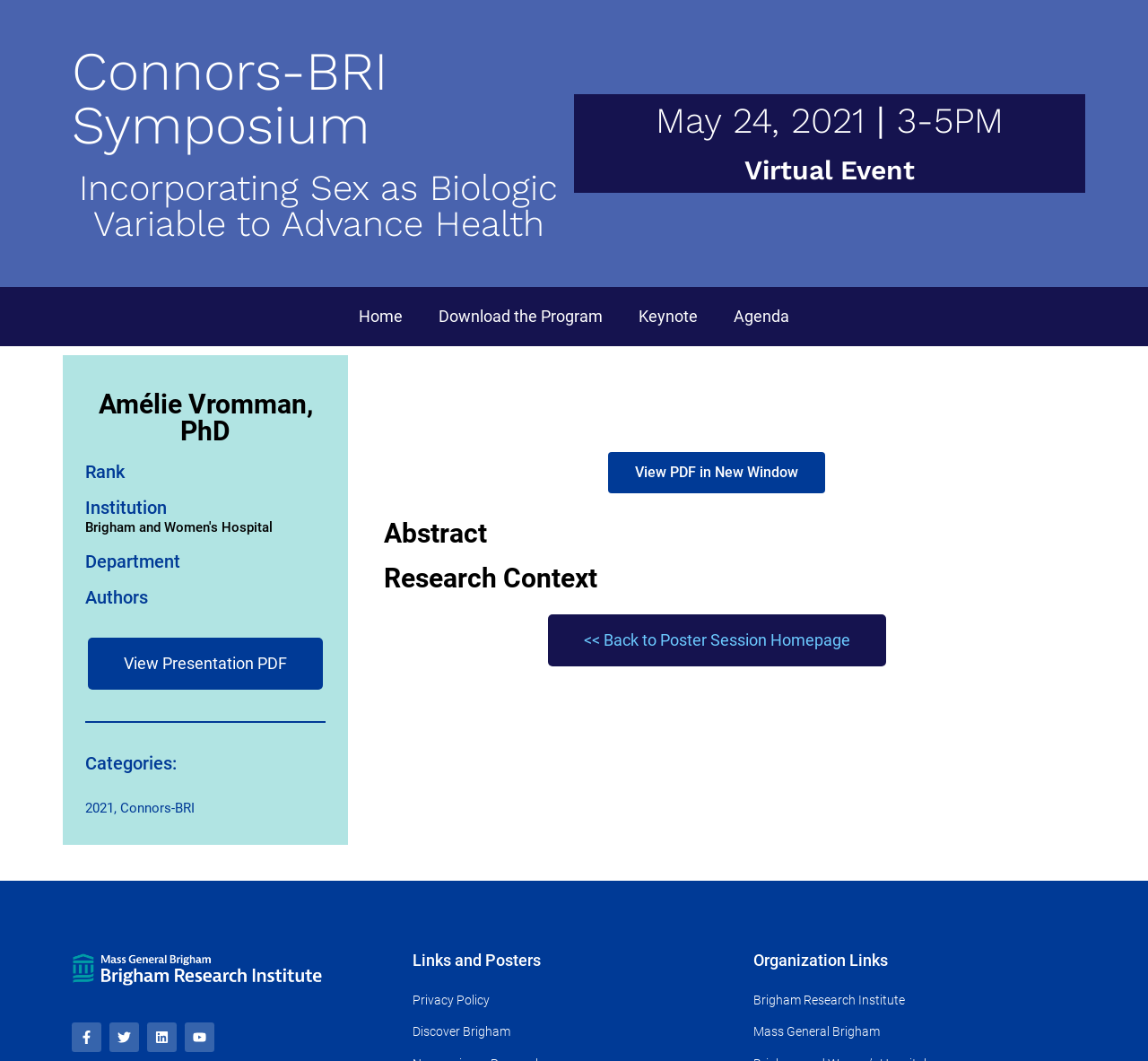Please specify the bounding box coordinates of the clickable region to carry out the following instruction: "View the presentation PDF". The coordinates should be four float numbers between 0 and 1, in the format [left, top, right, bottom].

[0.077, 0.601, 0.281, 0.65]